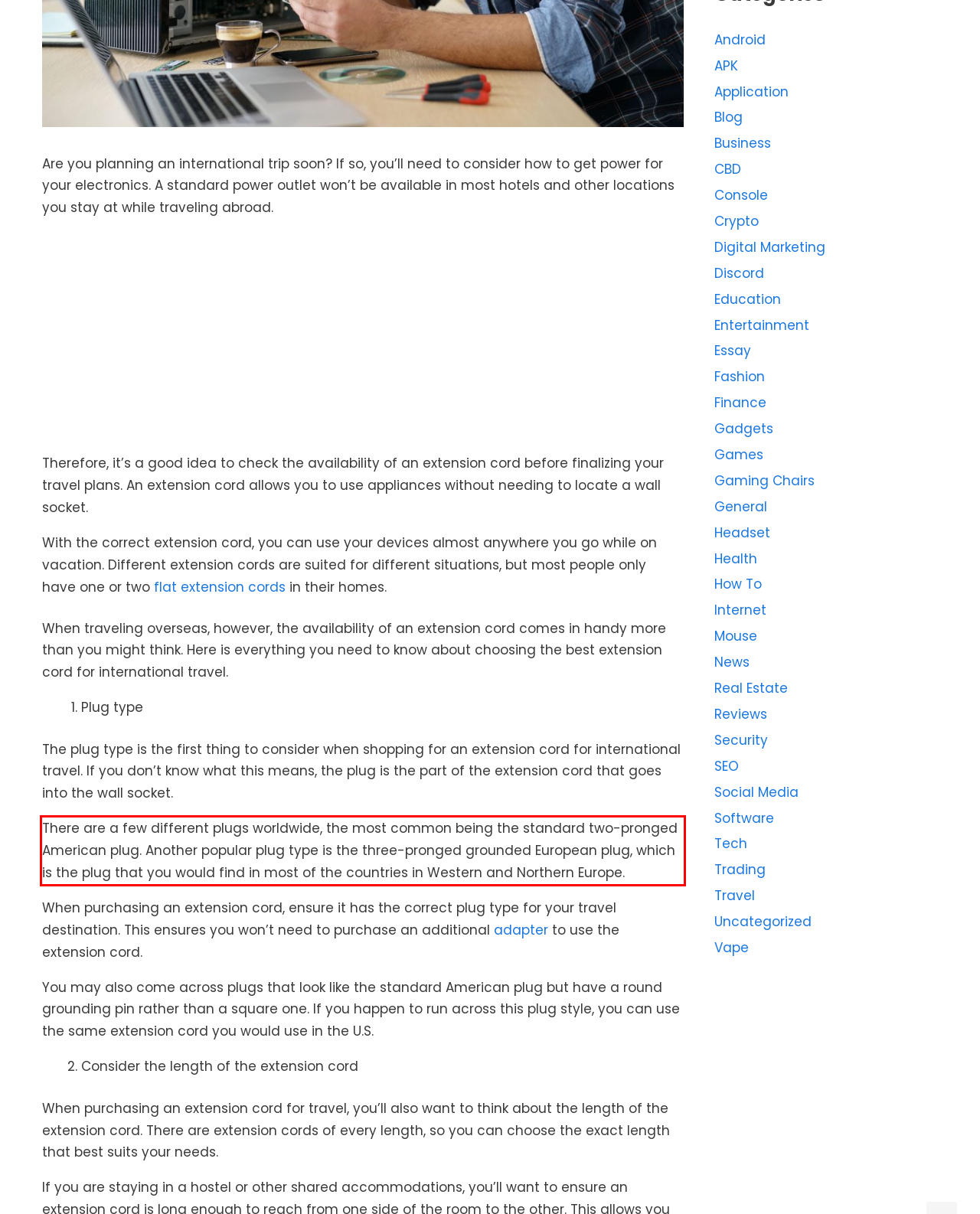Within the screenshot of the webpage, there is a red rectangle. Please recognize and generate the text content inside this red bounding box.

There are a few different plugs worldwide, the most common being the standard two-pronged American plug. Another popular plug type is the three-pronged grounded European plug, which is the plug that you would find in most of the countries in Western and Northern Europe.